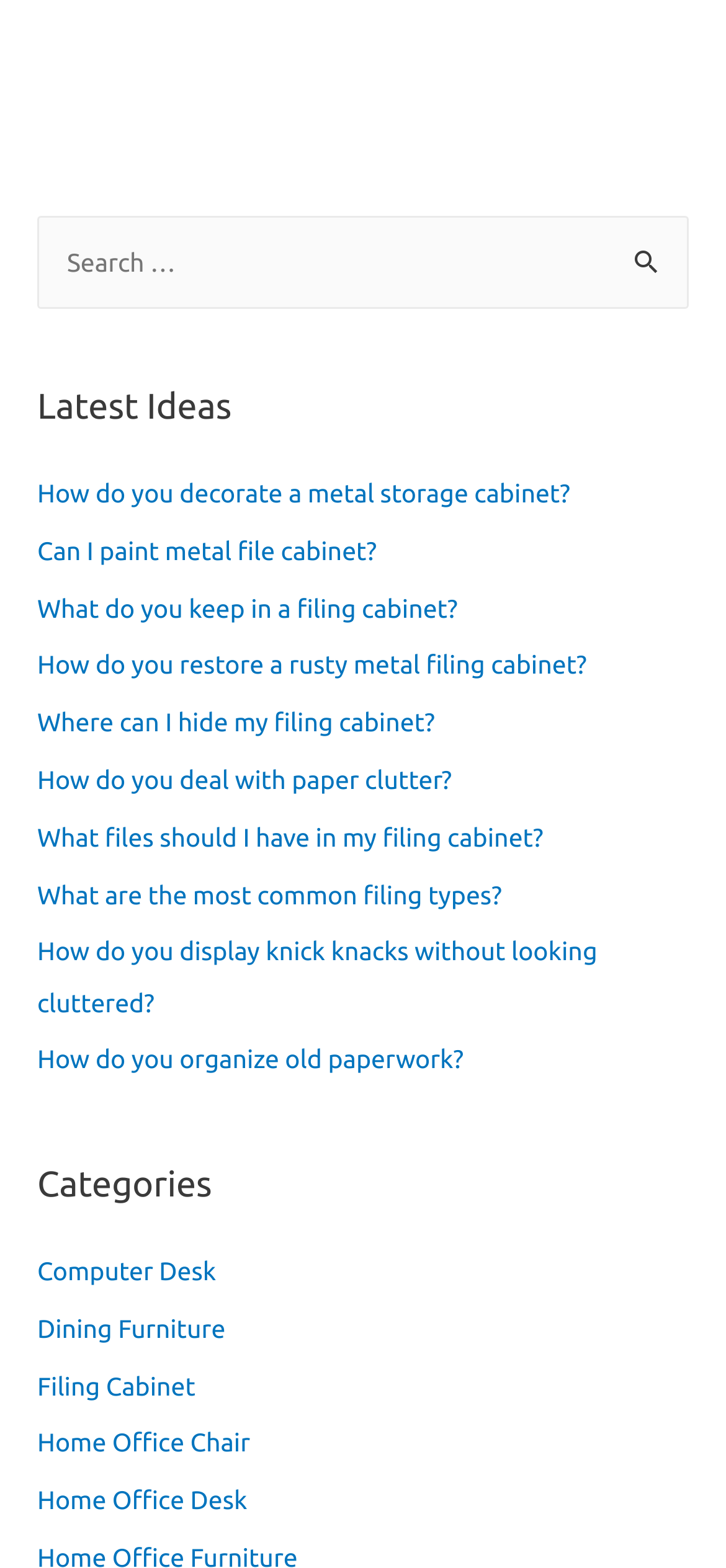Please identify the bounding box coordinates of the element's region that should be clicked to execute the following instruction: "Click on 'Latest Ideas'". The bounding box coordinates must be four float numbers between 0 and 1, i.e., [left, top, right, bottom].

[0.051, 0.242, 0.949, 0.276]